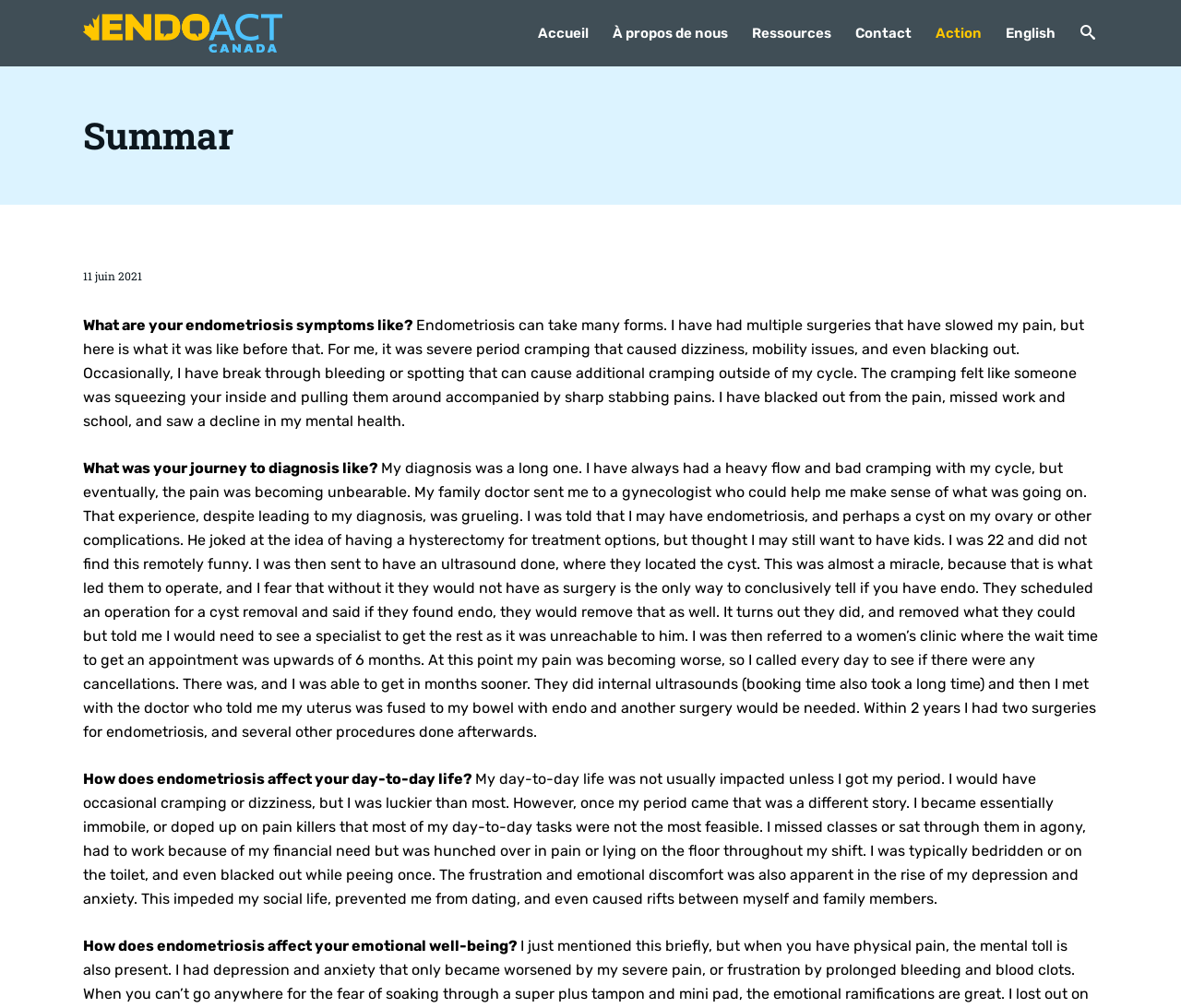Detail the various sections and features of the webpage.

The webpage appears to be a personal blog or journal entry about a person's experience with endometriosis. At the top of the page, there is a logo with three variations: a light logo, a dark logo, and a regular logo. Below the logo, there is a navigation menu with links to different sections of the website, including "Accueil", "À propos de nous", "Ressources", "Contact", "Action", and "English".

The main content of the page is divided into sections, each with a heading and a block of text. The first section has a heading "Summar" and a brief introduction to the author's experience with endometriosis. Below this section, there is a date "11 juin 2021" and a series of questions and answers about the author's symptoms, diagnosis, and daily life with endometriosis.

The questions are displayed in a bold font, and the answers are written in a descriptive and personal tone. The author shares their experiences with severe period cramping, dizziness, and mobility issues, as well as their journey to diagnosis, which involved multiple surgeries and procedures. The author also discusses how endometriosis affects their day-to-day life, including their social life, relationships, and emotional well-being.

Throughout the page, the text is arranged in a clear and readable format, with ample whitespace between sections and paragraphs. There are no images on the page, aside from the logo at the top. Overall, the webpage has a simple and straightforward design, with a focus on sharing the author's personal story and experiences with endometriosis.